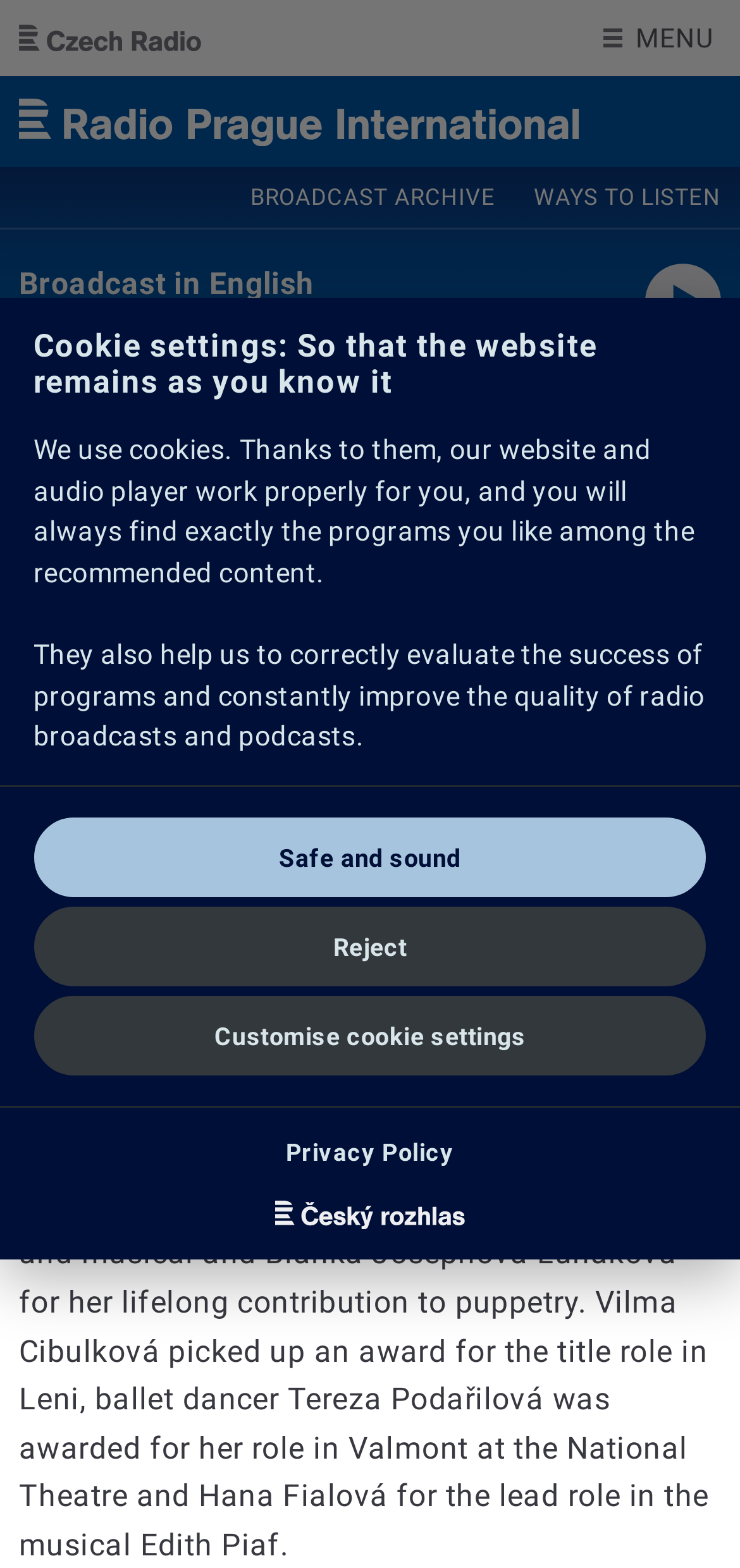Determine the main text heading of the webpage and provide its content.

2015 Thalia Awards handed out in Prague